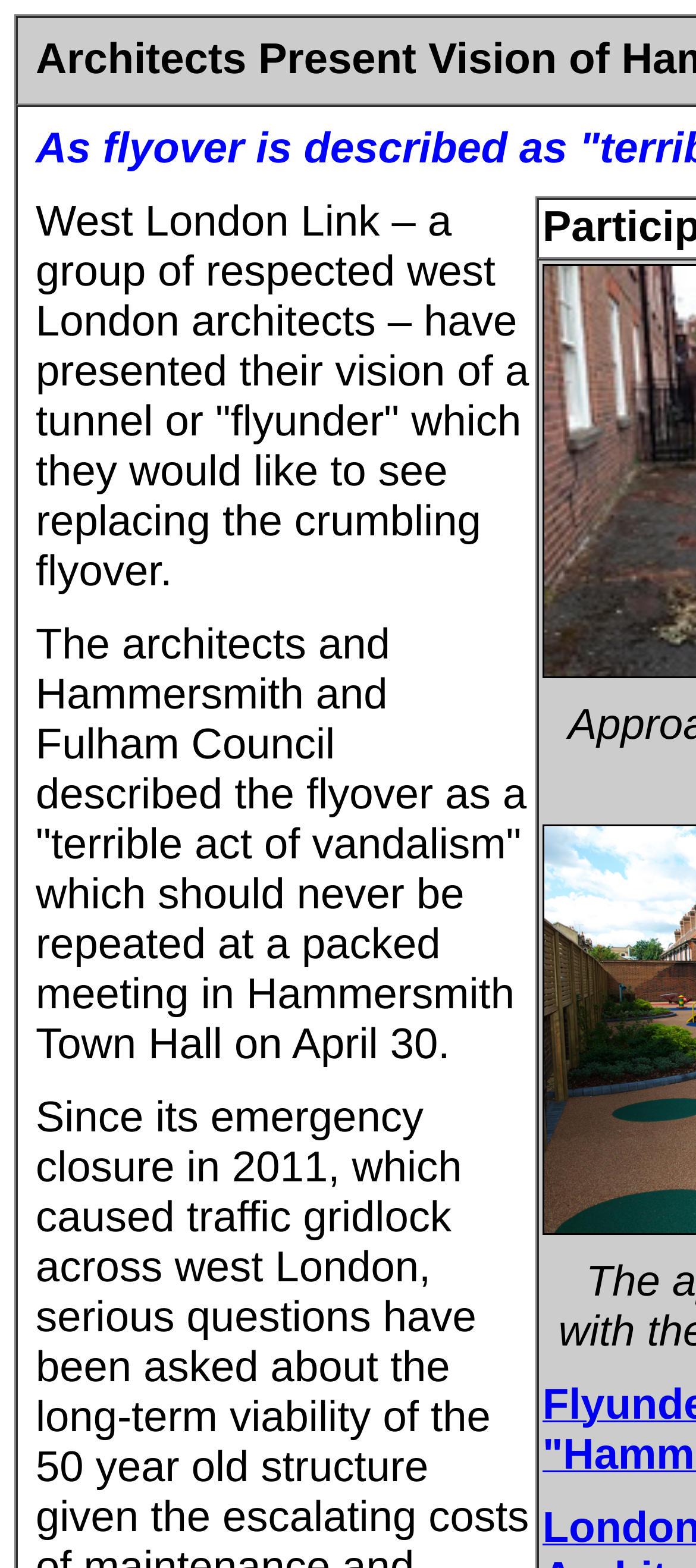Extract the primary heading text from the webpage.

As flyover is described as "terrible act of vandalism"